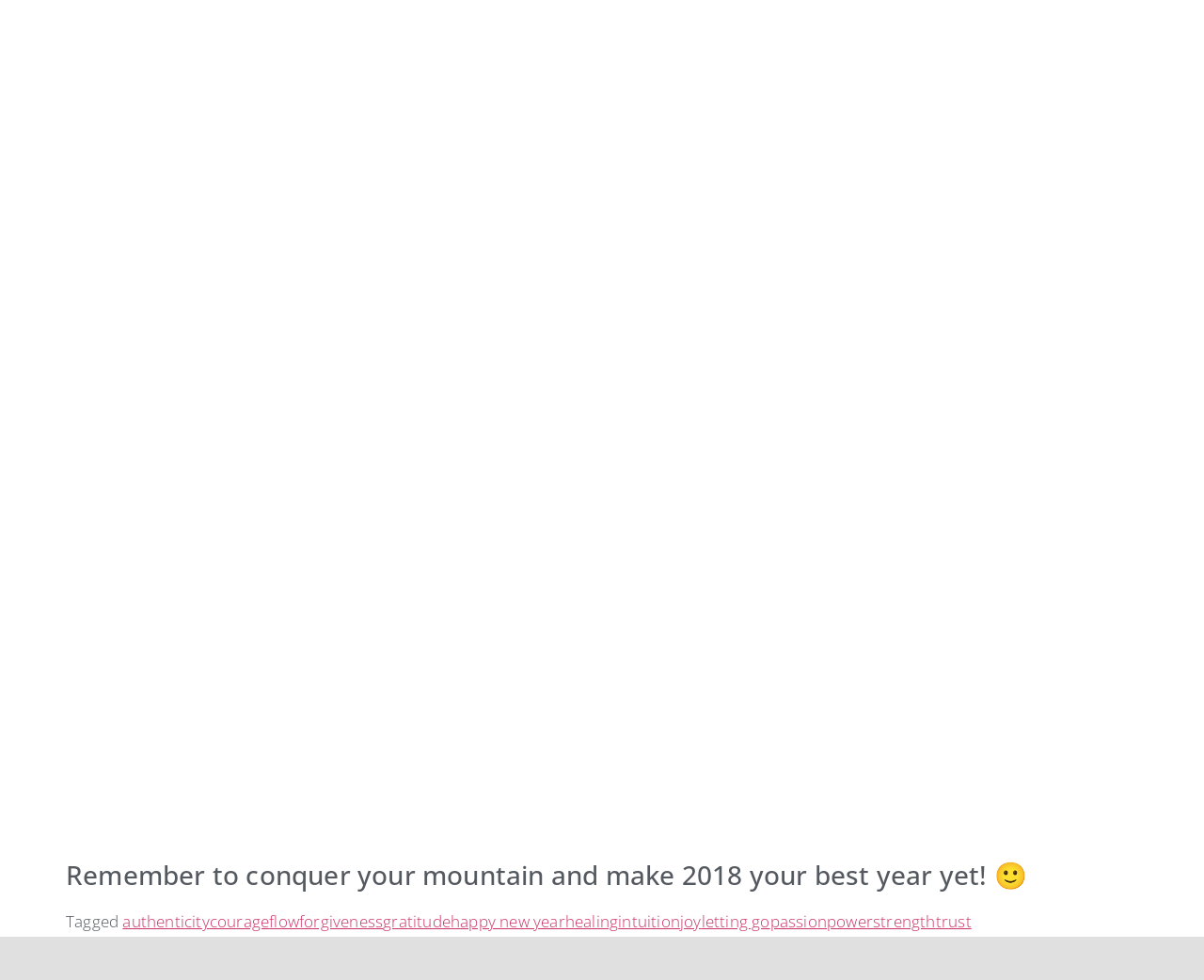Please determine the bounding box coordinates of the element's region to click in order to carry out the following instruction: "Learn about forgiveness". The coordinates should be four float numbers between 0 and 1, i.e., [left, top, right, bottom].

[0.248, 0.929, 0.318, 0.951]